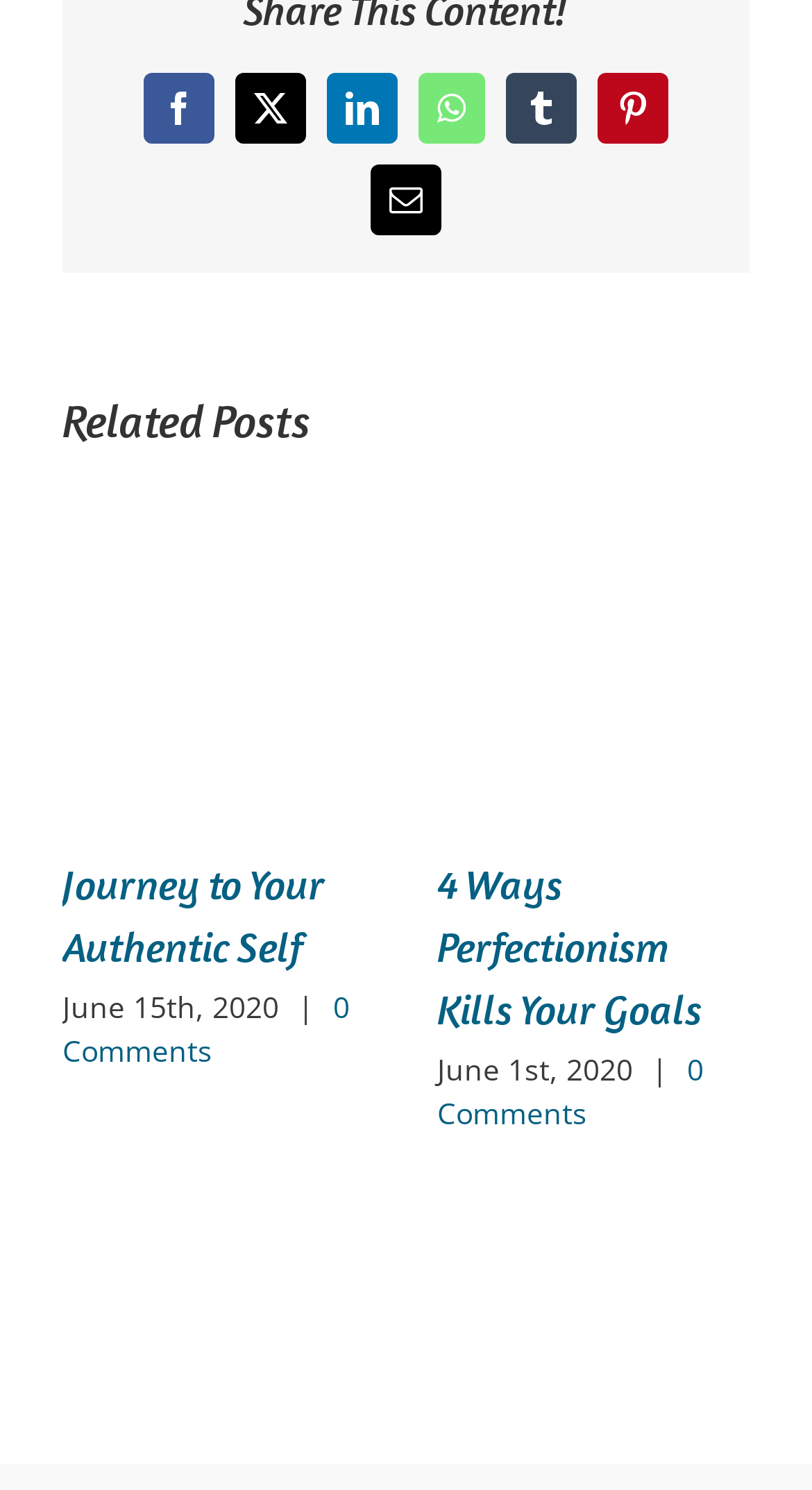Please identify the bounding box coordinates of the area I need to click to accomplish the following instruction: "View related post 'Journey to Your Authentic Self'".

[0.269, 0.416, 0.393, 0.483]